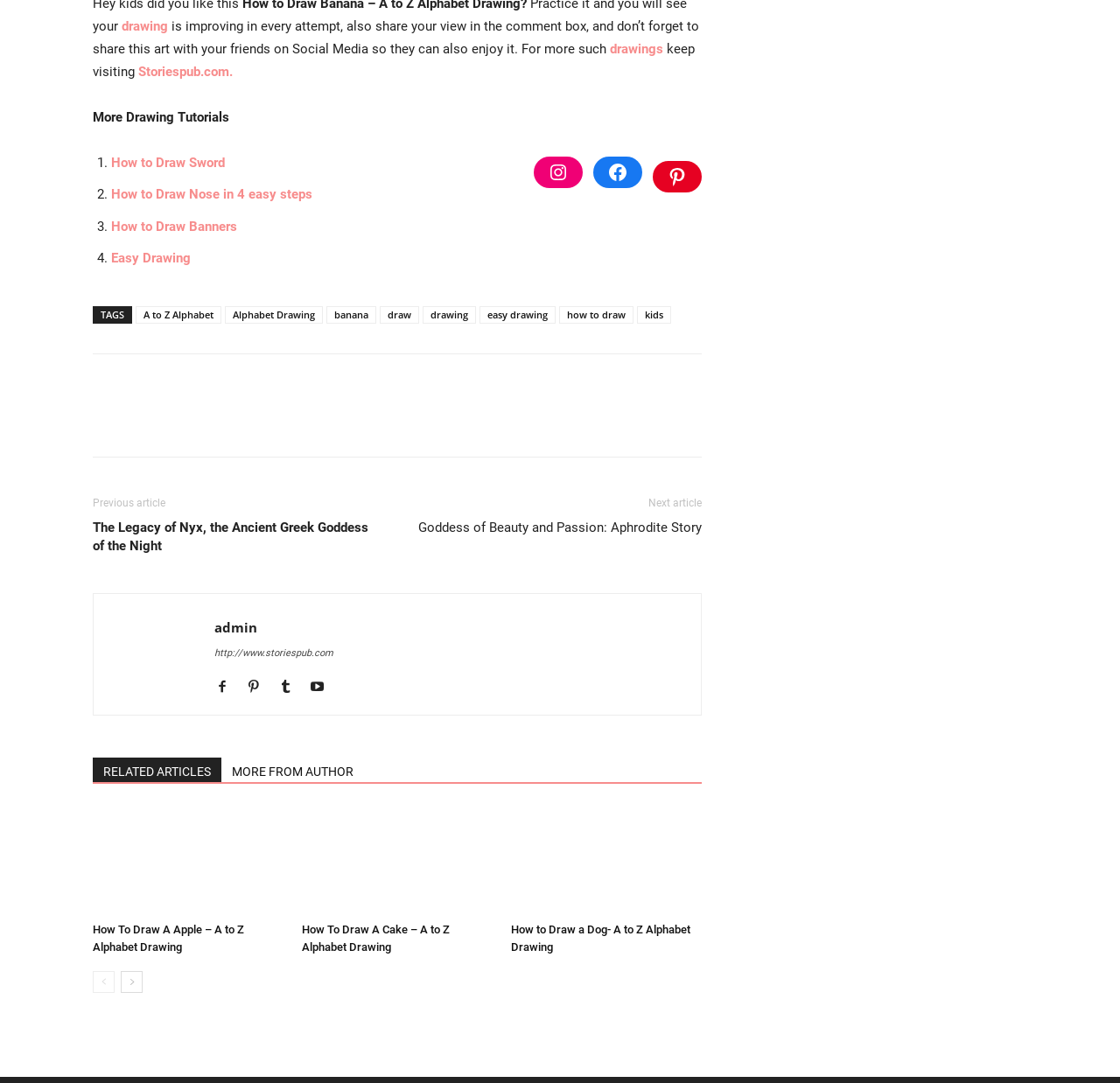What is the title of the first related article?
Please utilize the information in the image to give a detailed response to the question.

The title of the first related article can be found in the link 'The Legacy of Nyx, the Ancient Greek Goddess of the Night' with ID 603, which is located in the middle section of the webpage.